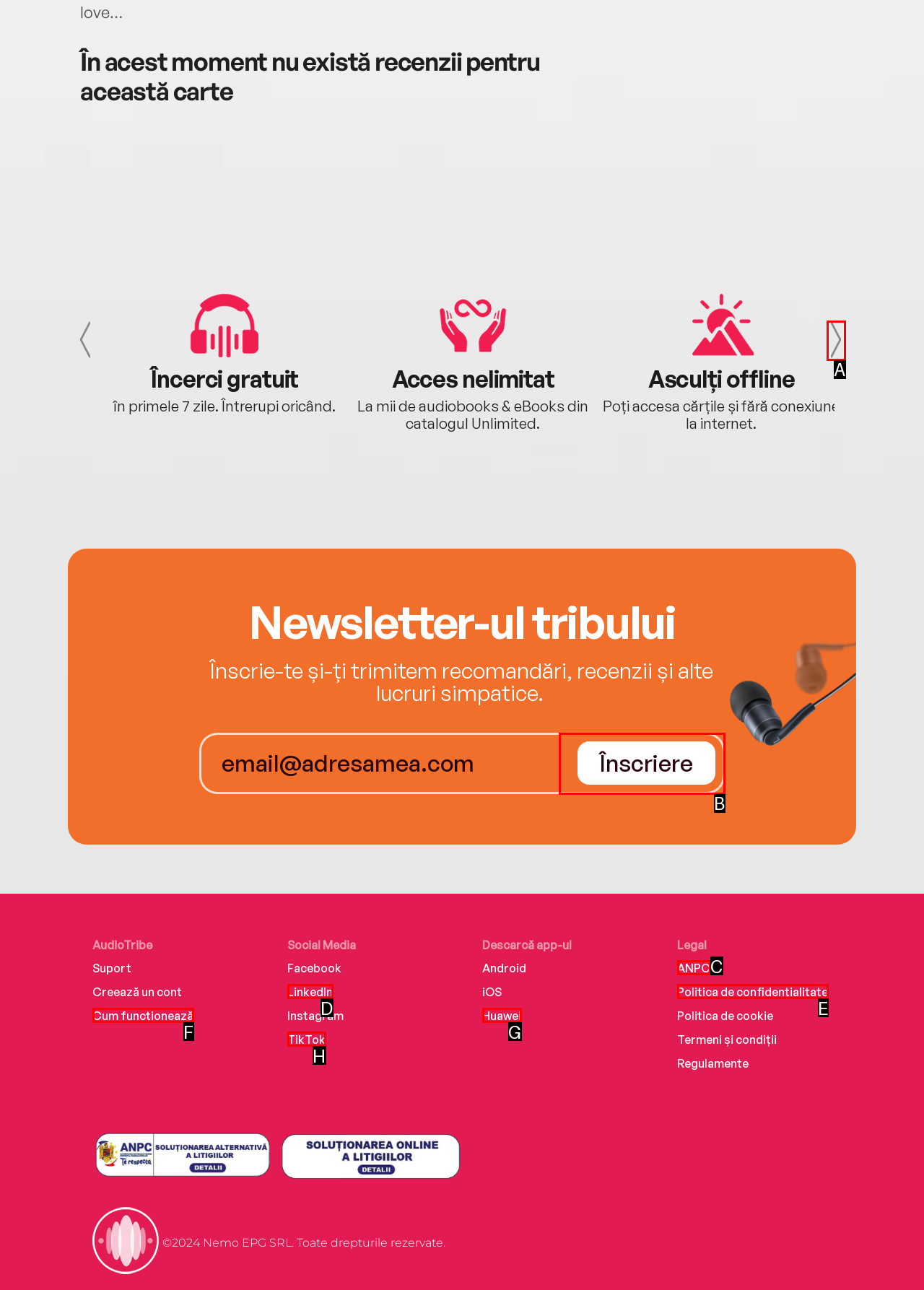Tell me which one HTML element best matches the description: Politica de confidențialitate Answer with the option's letter from the given choices directly.

E